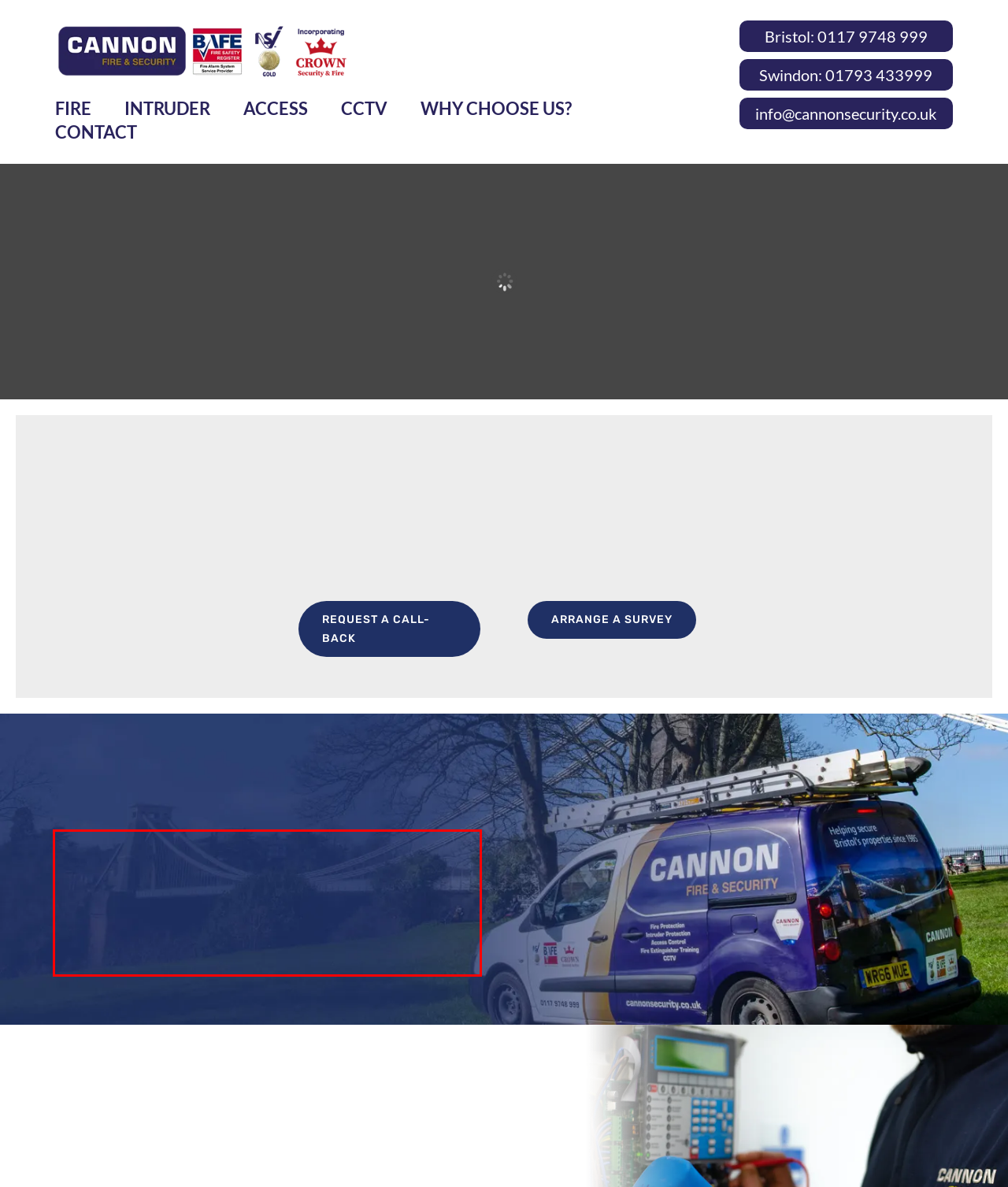You have a screenshot with a red rectangle around a UI element. Recognize and extract the text within this red bounding box using OCR.

If you require advice or guidance on any of our listed intruder protection services or for any other intruder protection related question contact our team on Bristol 0117 9748 999, Swindon 01793 317 960, email info@cannonsecurity.co.uk or request a call-back or appointment booking at the top of this page.